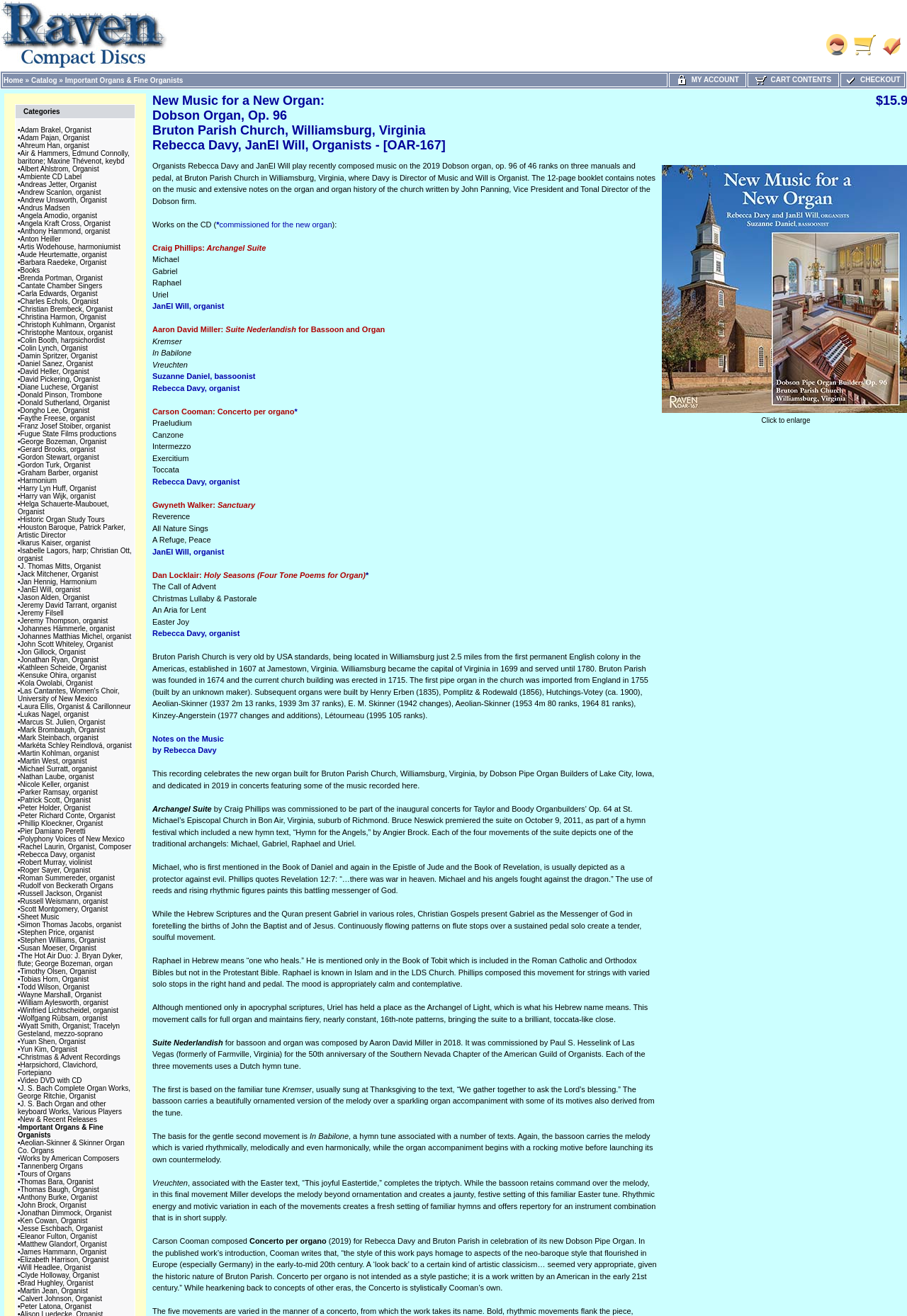Give a concise answer using one word or a phrase to the following question:
How many categories are listed on the current page?

Many